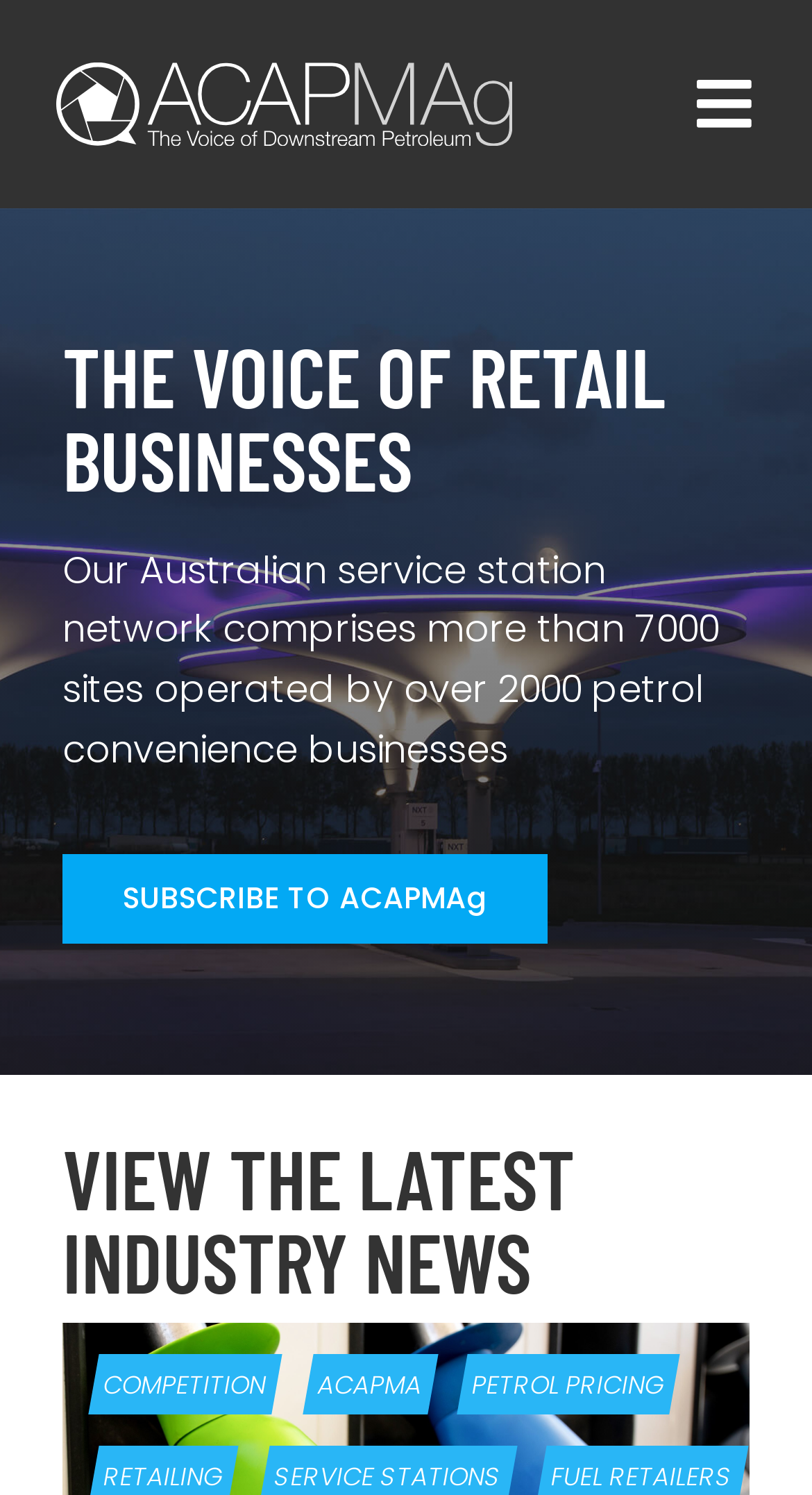Answer the question in a single word or phrase:
How many sites are in the Australian service station network?

More than 7000